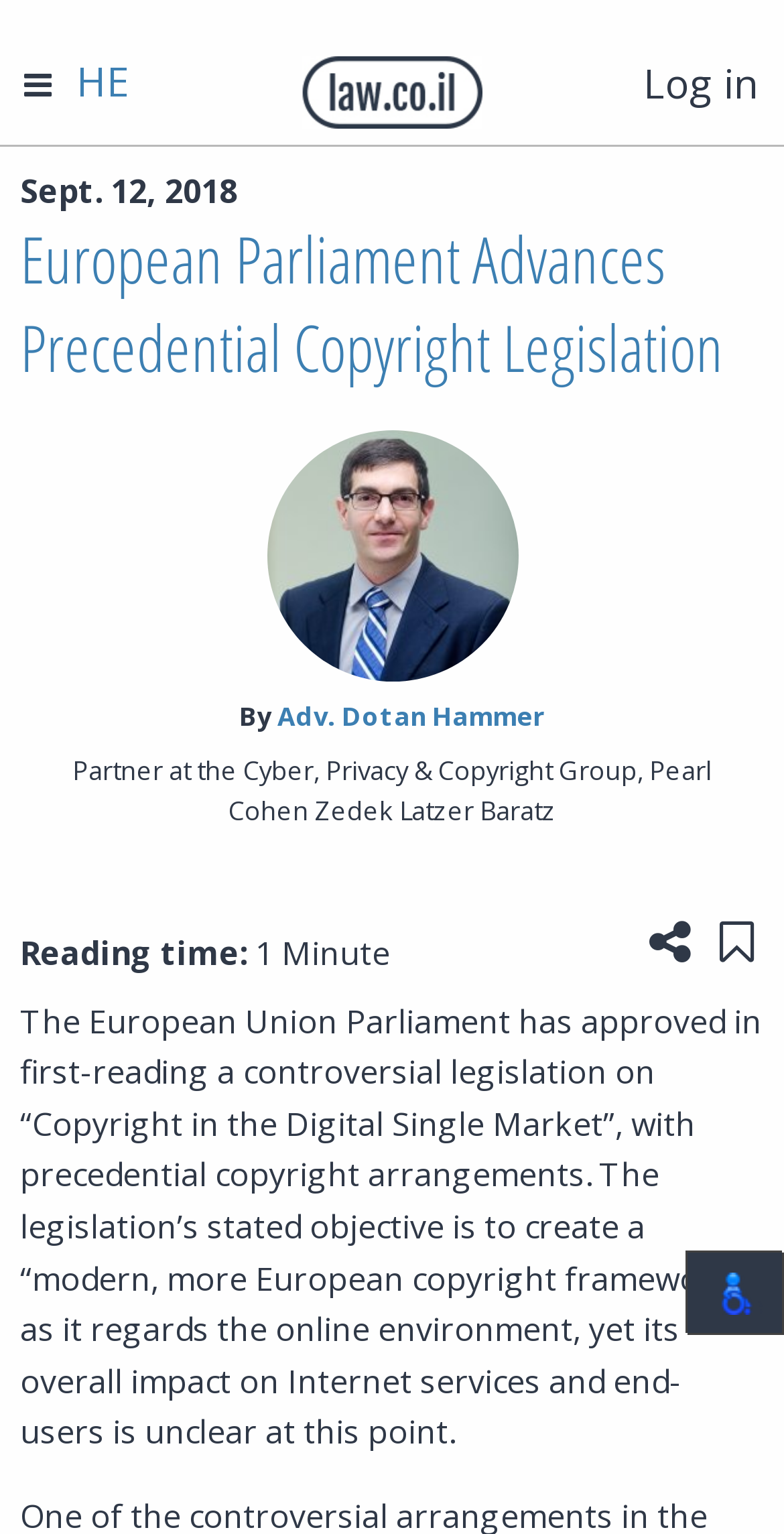Locate the bounding box coordinates of the element to click to perform the following action: 'Click the 'Log in' link'. The coordinates should be given as four float values between 0 and 1, in the form of [left, top, right, bottom].

[0.821, 0.037, 0.969, 0.072]